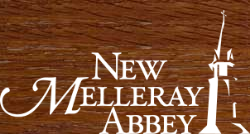What is the atmosphere reflected by the logo's design?
From the image, respond using a single word or phrase.

Serene and contemplative